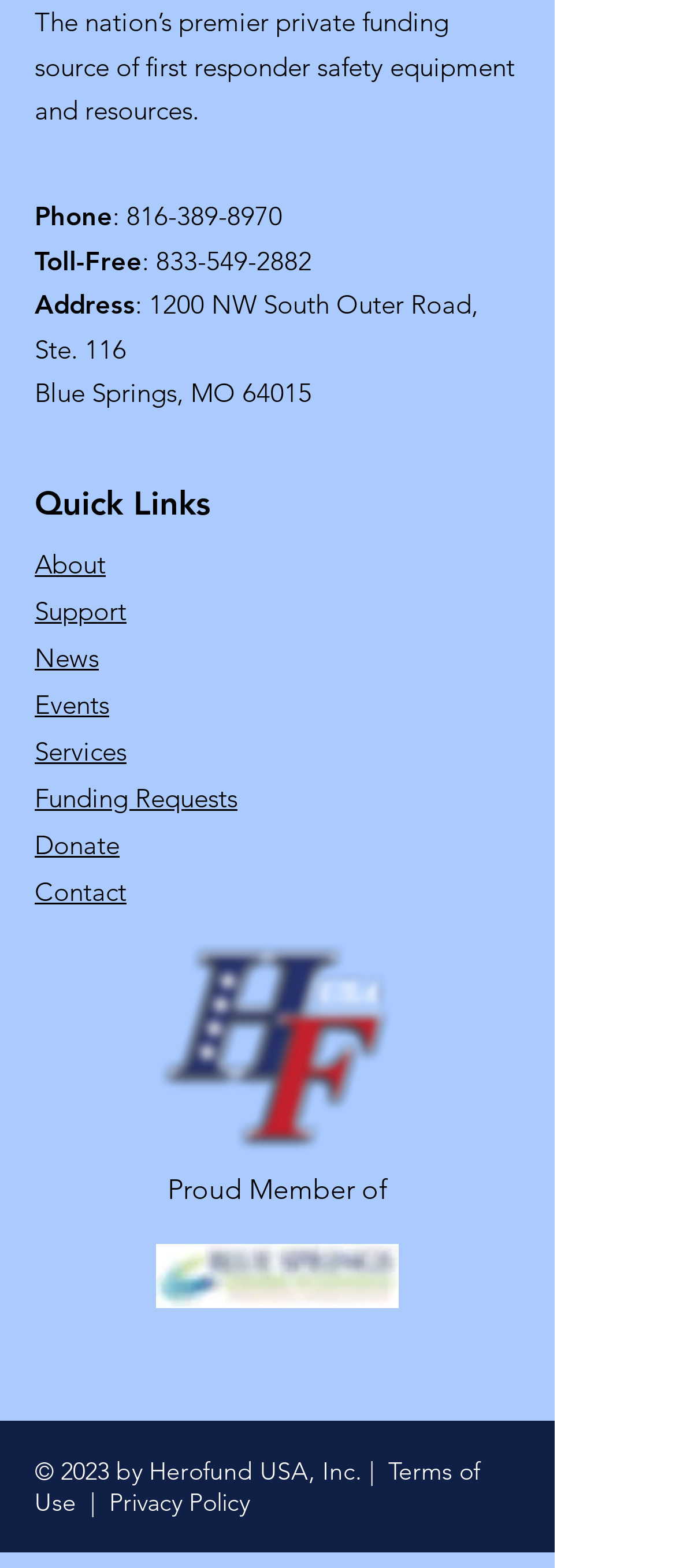Please determine the bounding box coordinates of the element's region to click for the following instruction: "Visit the About page".

[0.051, 0.349, 0.156, 0.37]